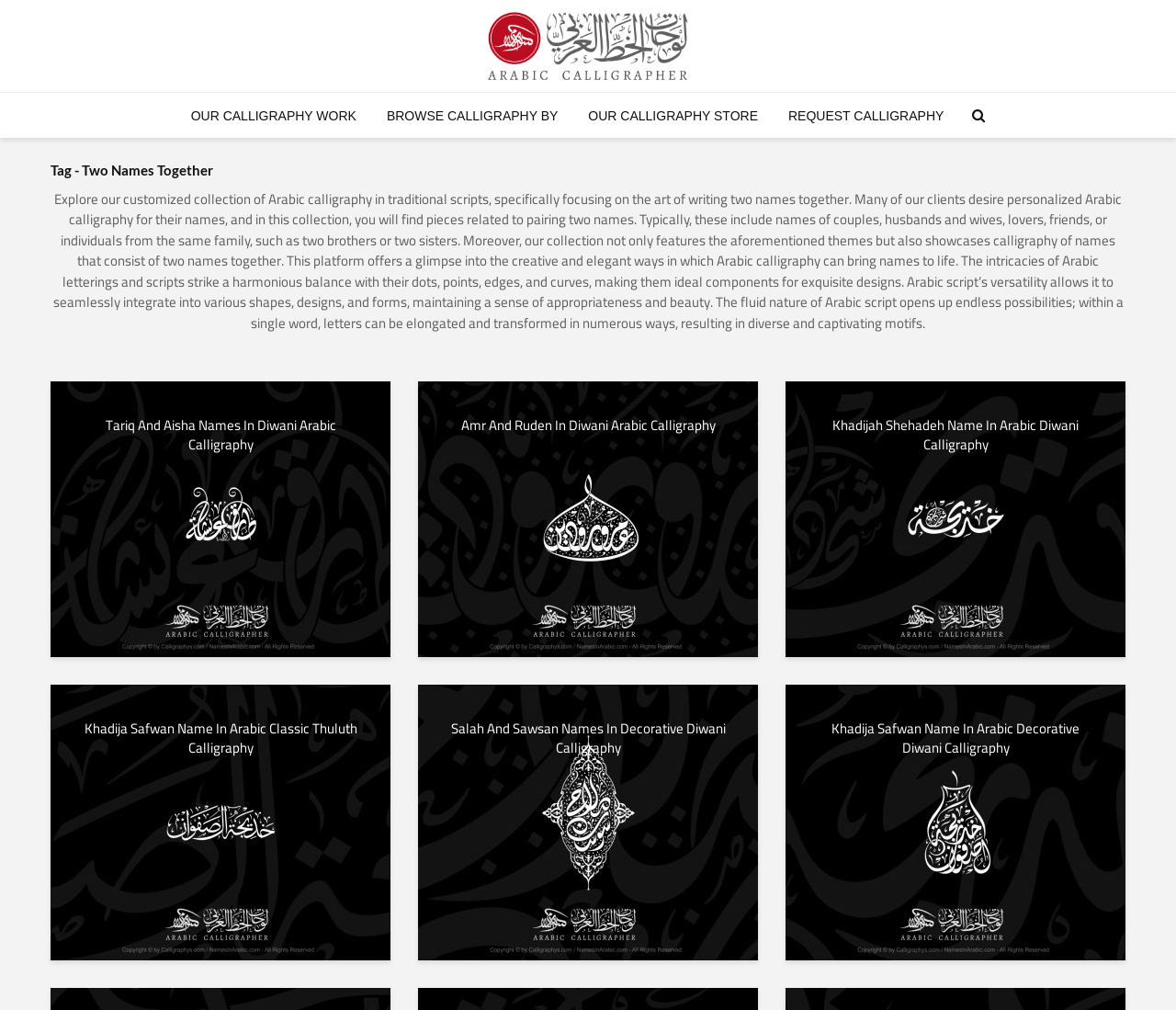Answer the question using only a single word or phrase: 
What is the purpose of this webpage?

To showcase Arabic calligraphy